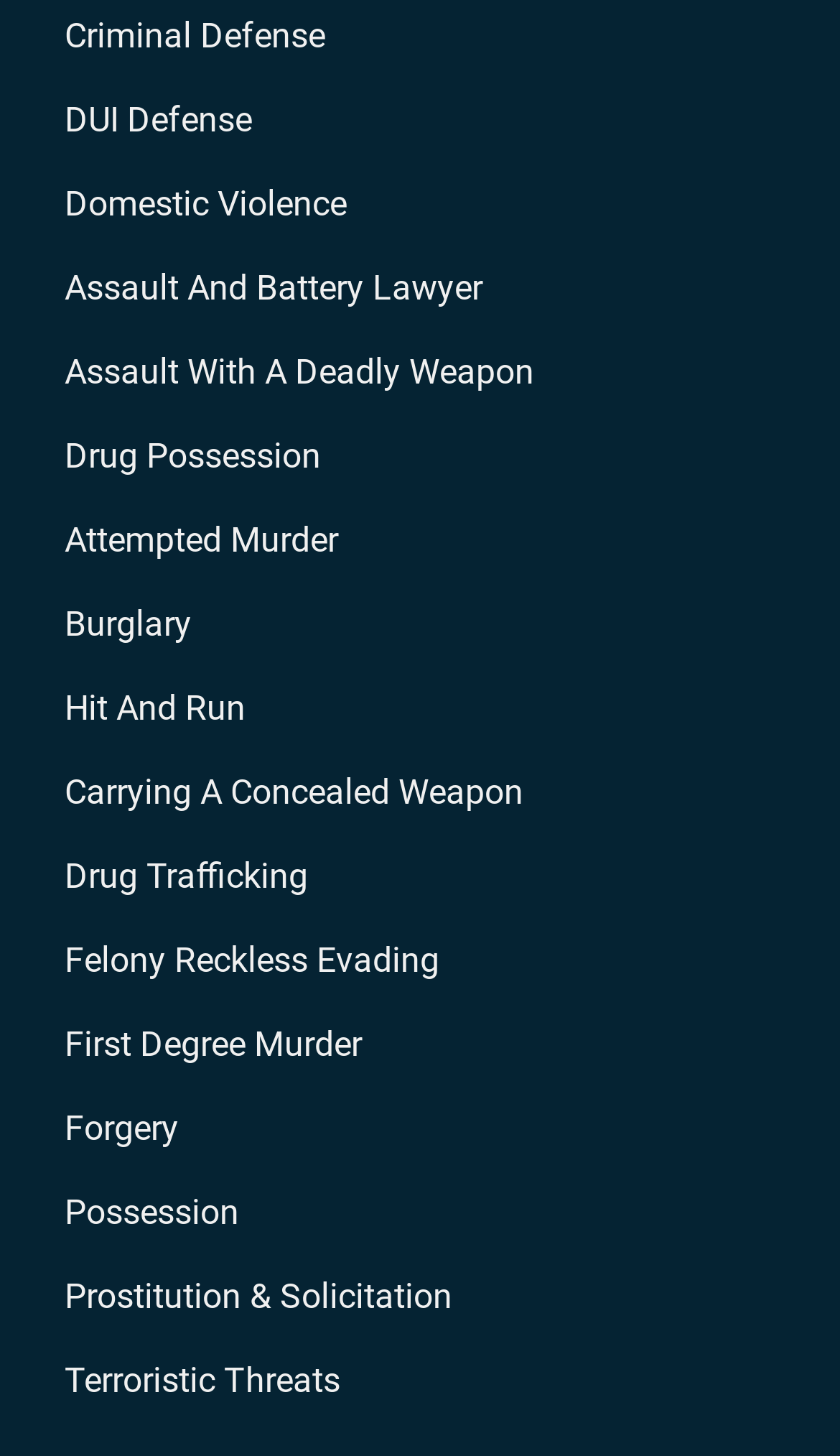Determine the bounding box of the UI component based on this description: "Assault With a Deadly Weapon". The bounding box coordinates should be four float values between 0 and 1, i.e., [left, top, right, bottom].

[0.077, 0.241, 0.636, 0.269]